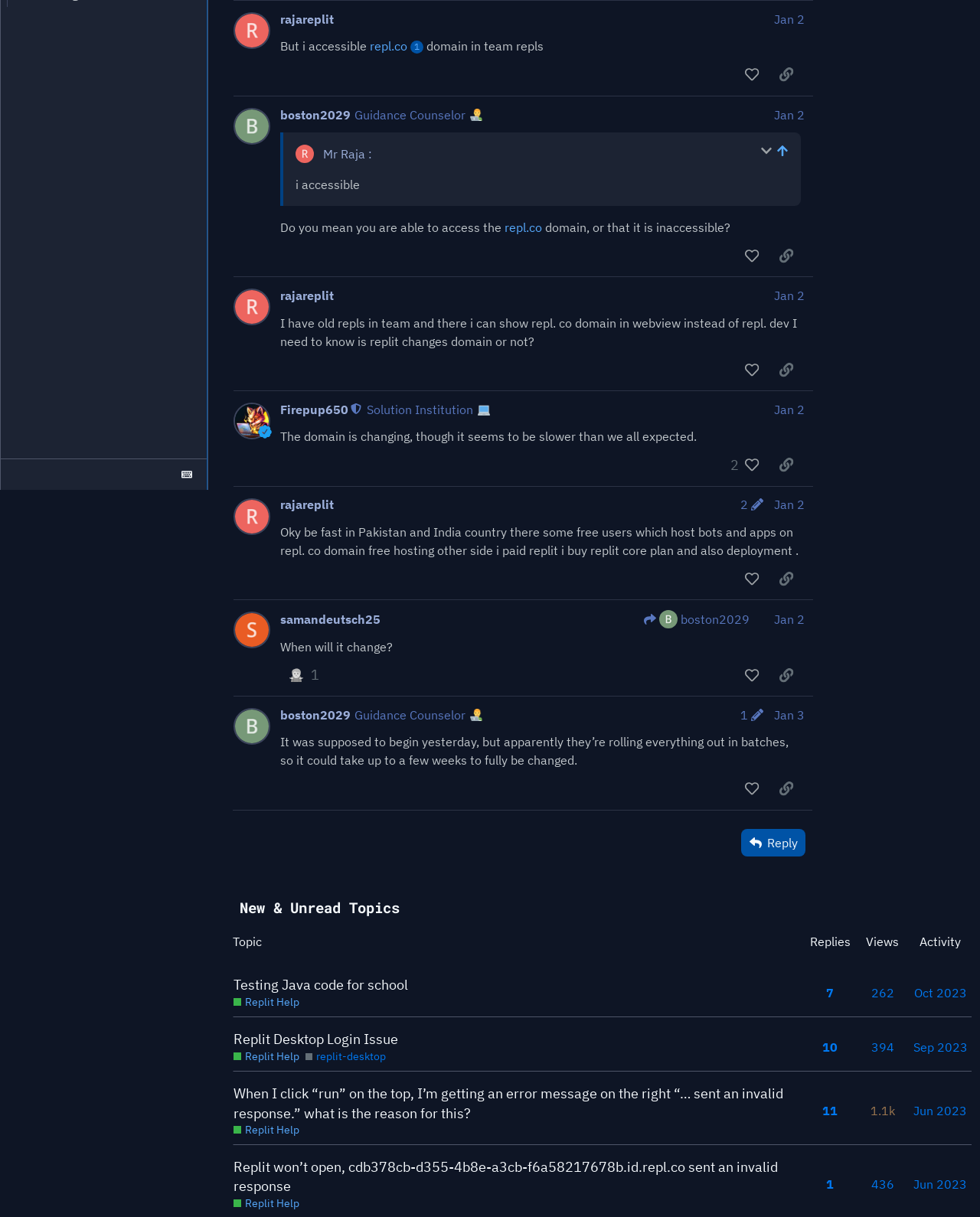Please specify the bounding box coordinates in the format (top-left x, top-left y, bottom-right x, bottom-right y), with all values as floating point numbers between 0 and 1. Identify the bounding box of the UI element described by: Jun 2023

[0.928, 0.956, 0.991, 0.987]